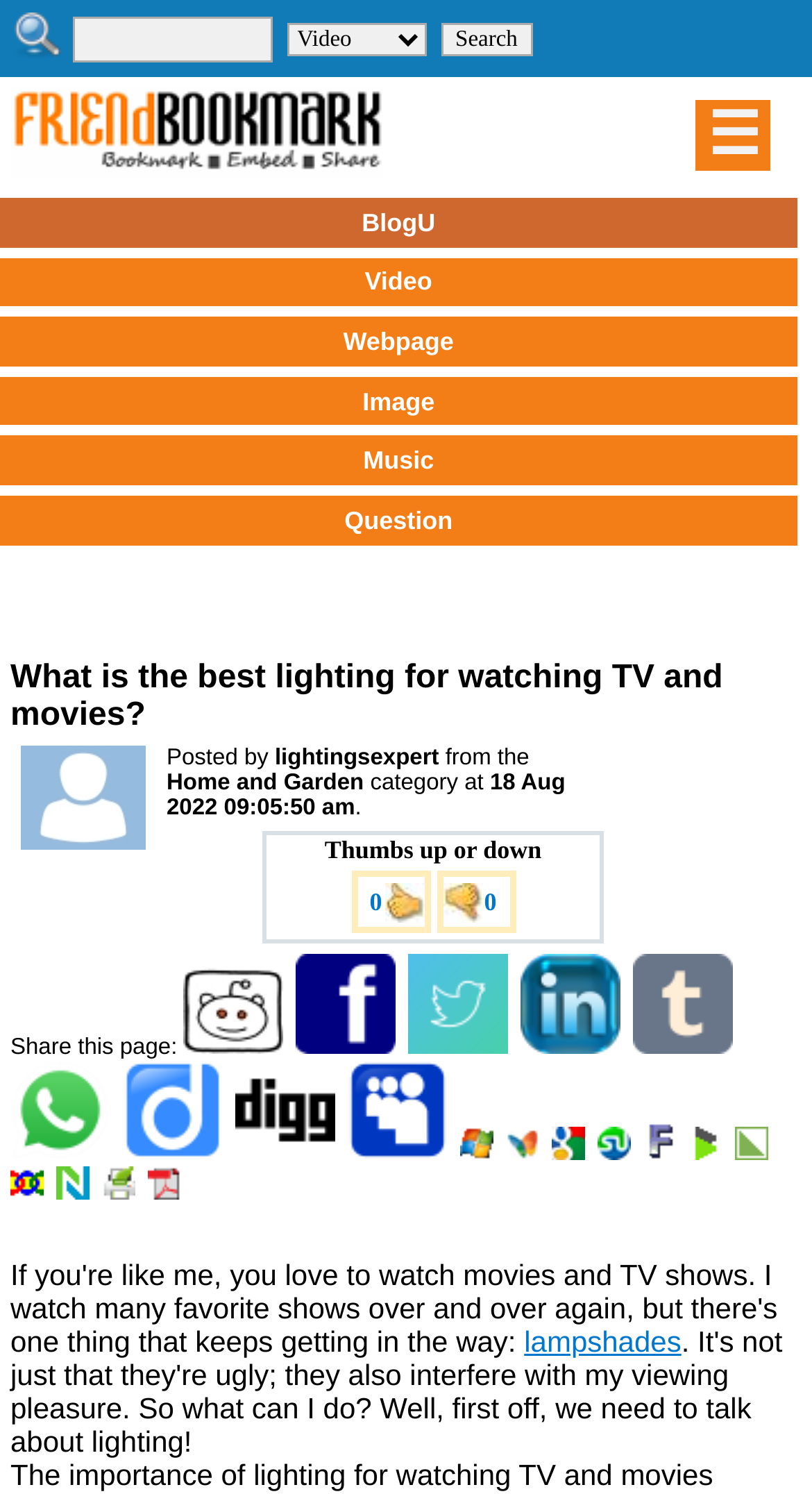Who is the author of the article?
Please provide a comprehensive and detailed answer to the question.

I found the author's name by looking at the text 'Posted by lightingsexpert' which is located below the main heading.